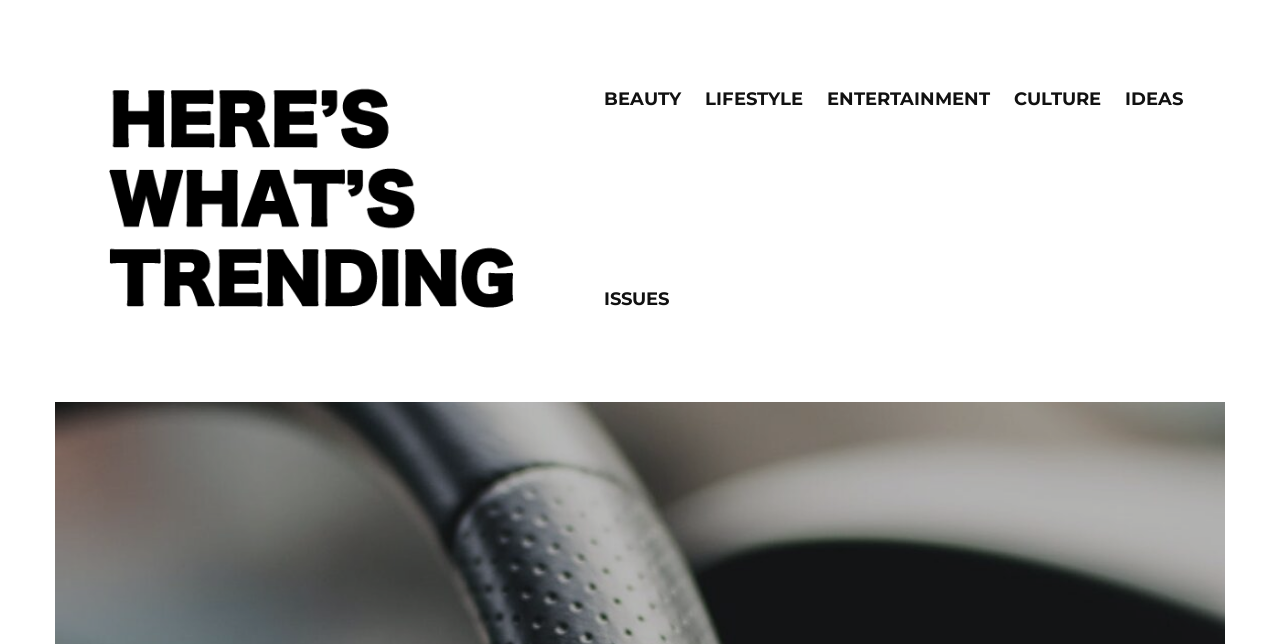Can you identify and provide the main heading of the webpage?

Trending Car Safety Features For New Drivers